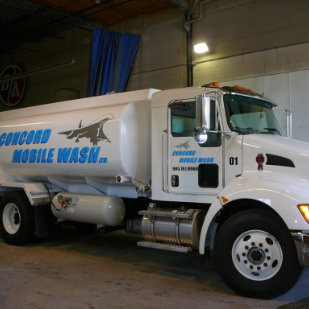Based on the image, please respond to the question with as much detail as possible:
What is the color of the grille?

The caption describes the mobile wash truck as having a 'shiny chrome grille', indicating that the grille is made of chrome and has a shiny appearance.